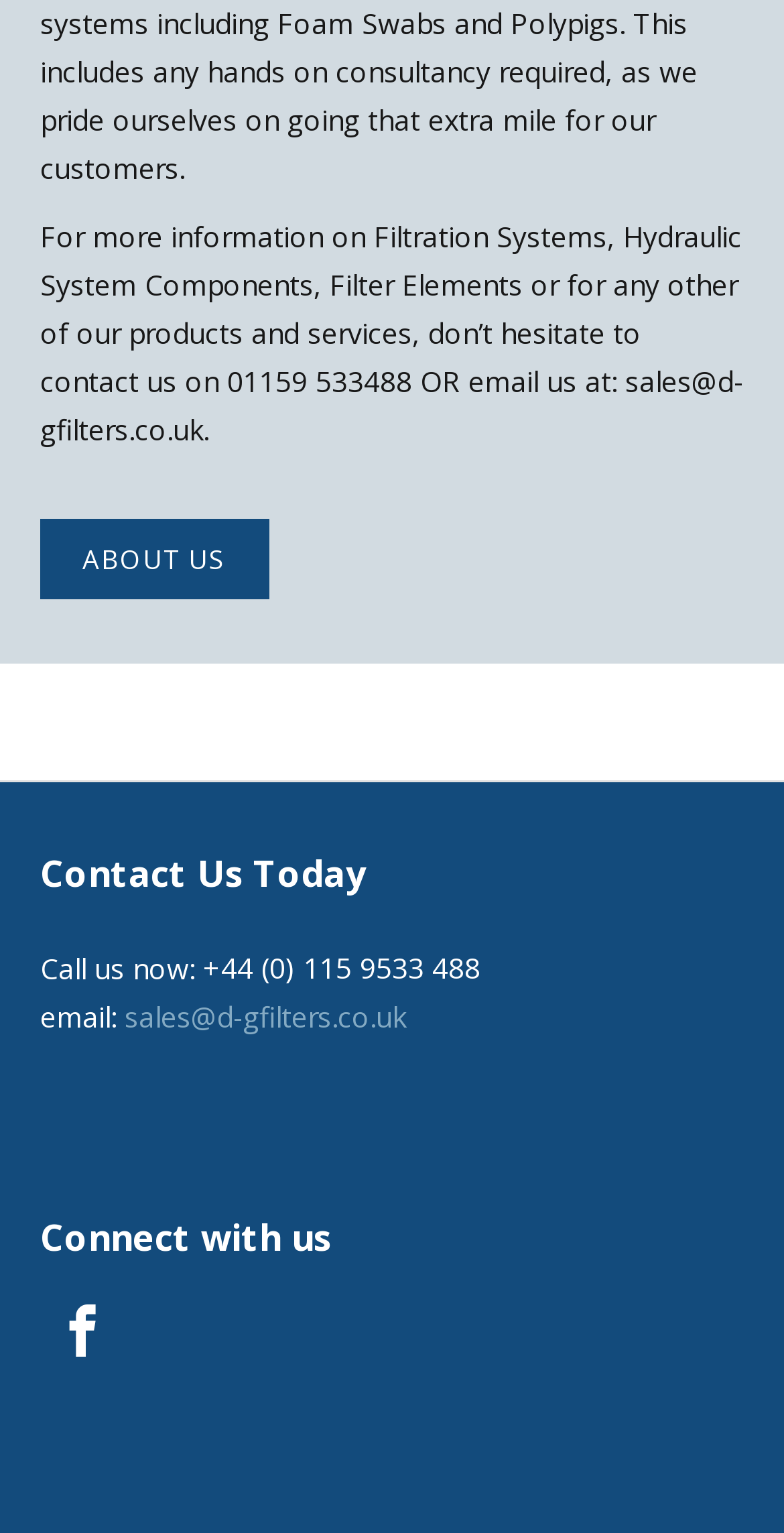Please give a concise answer to this question using a single word or phrase: 
How can you contact the company?

Phone or email